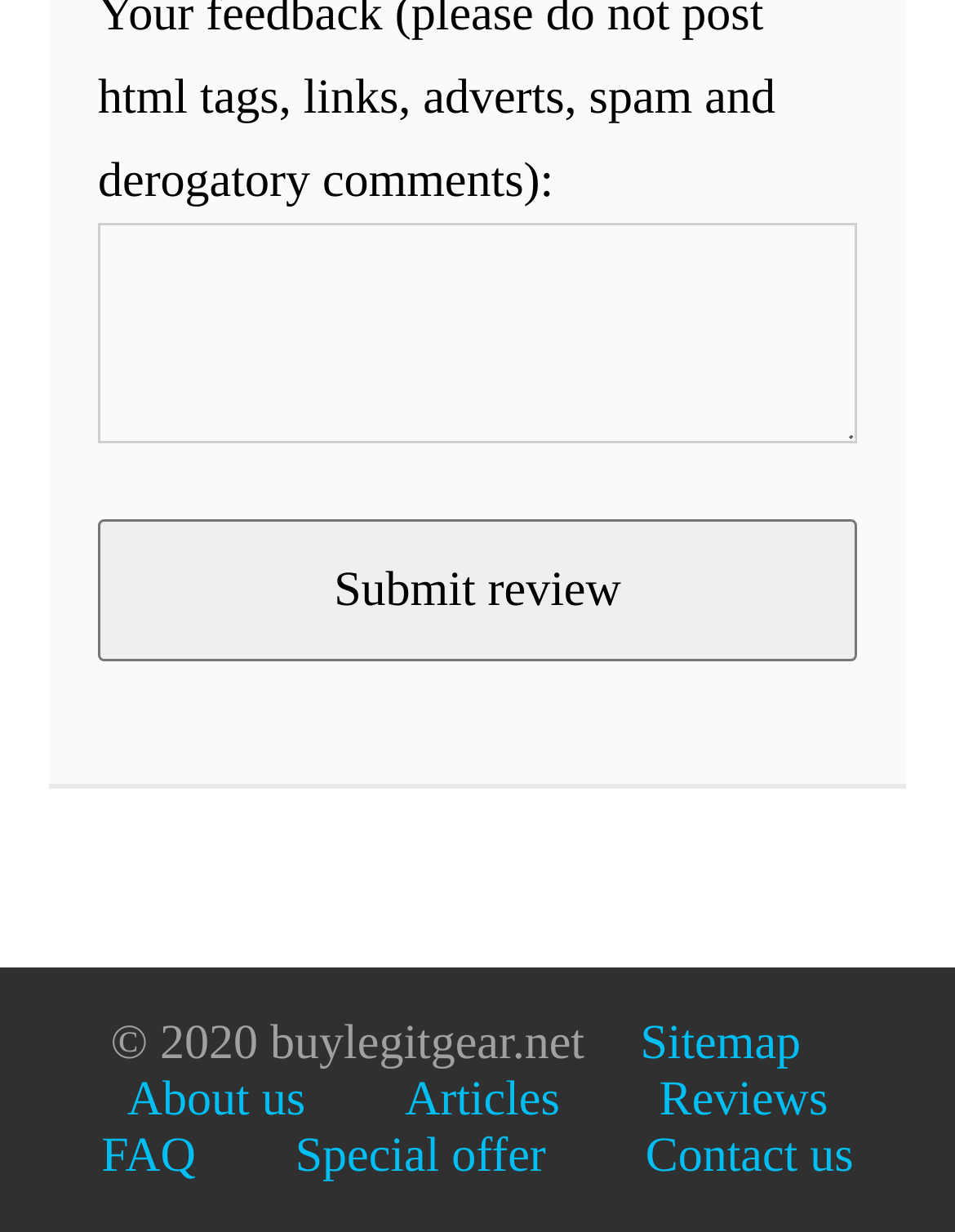Please indicate the bounding box coordinates of the element's region to be clicked to achieve the instruction: "Read About us". Provide the coordinates as four float numbers between 0 and 1, i.e., [left, top, right, bottom].

[0.107, 0.871, 0.345, 0.916]